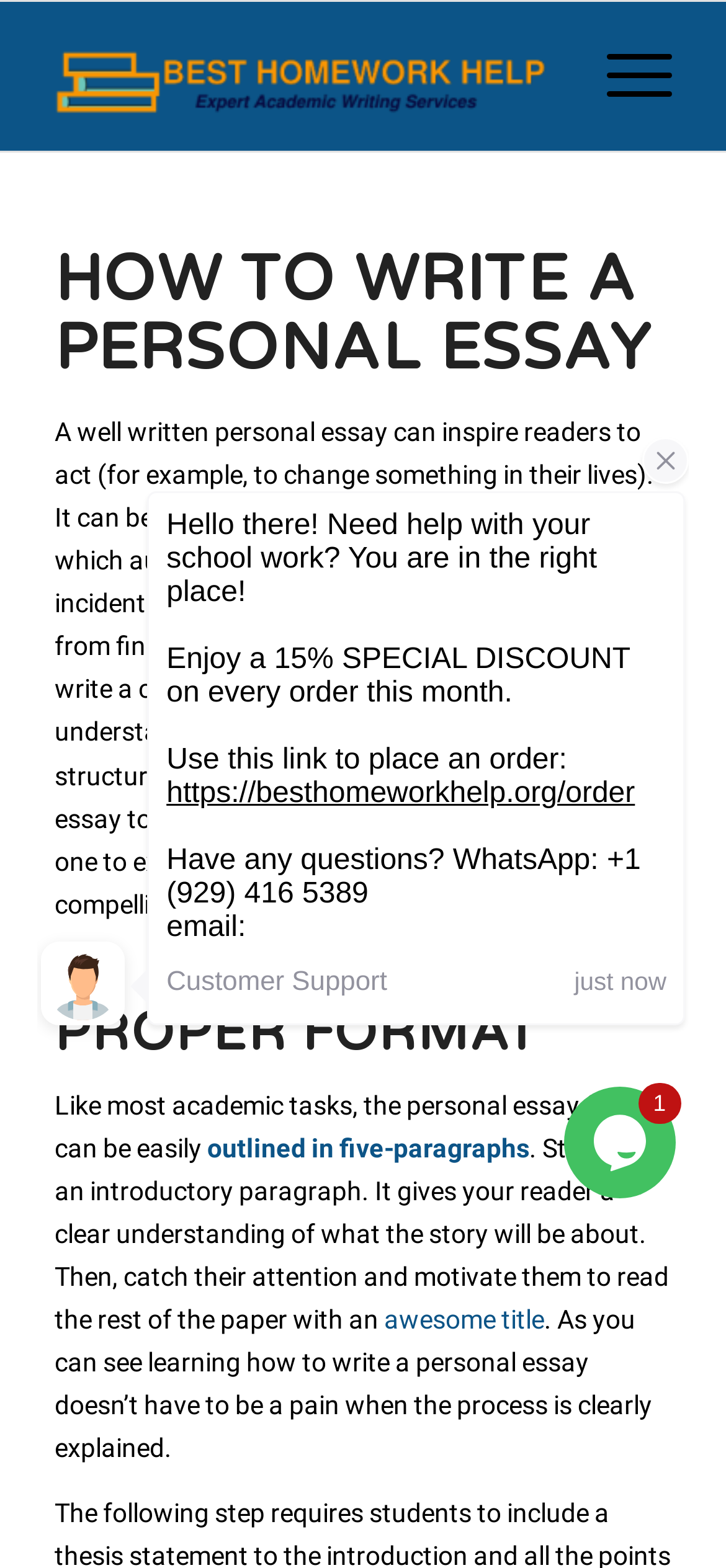Using details from the image, please answer the following question comprehensively:
How many paragraphs does a personal essay typically have?

The webpage explains the proper format of a personal essay, stating that it can be outlined in five paragraphs. This is mentioned in the section titled 'PROPER FORMAT'.